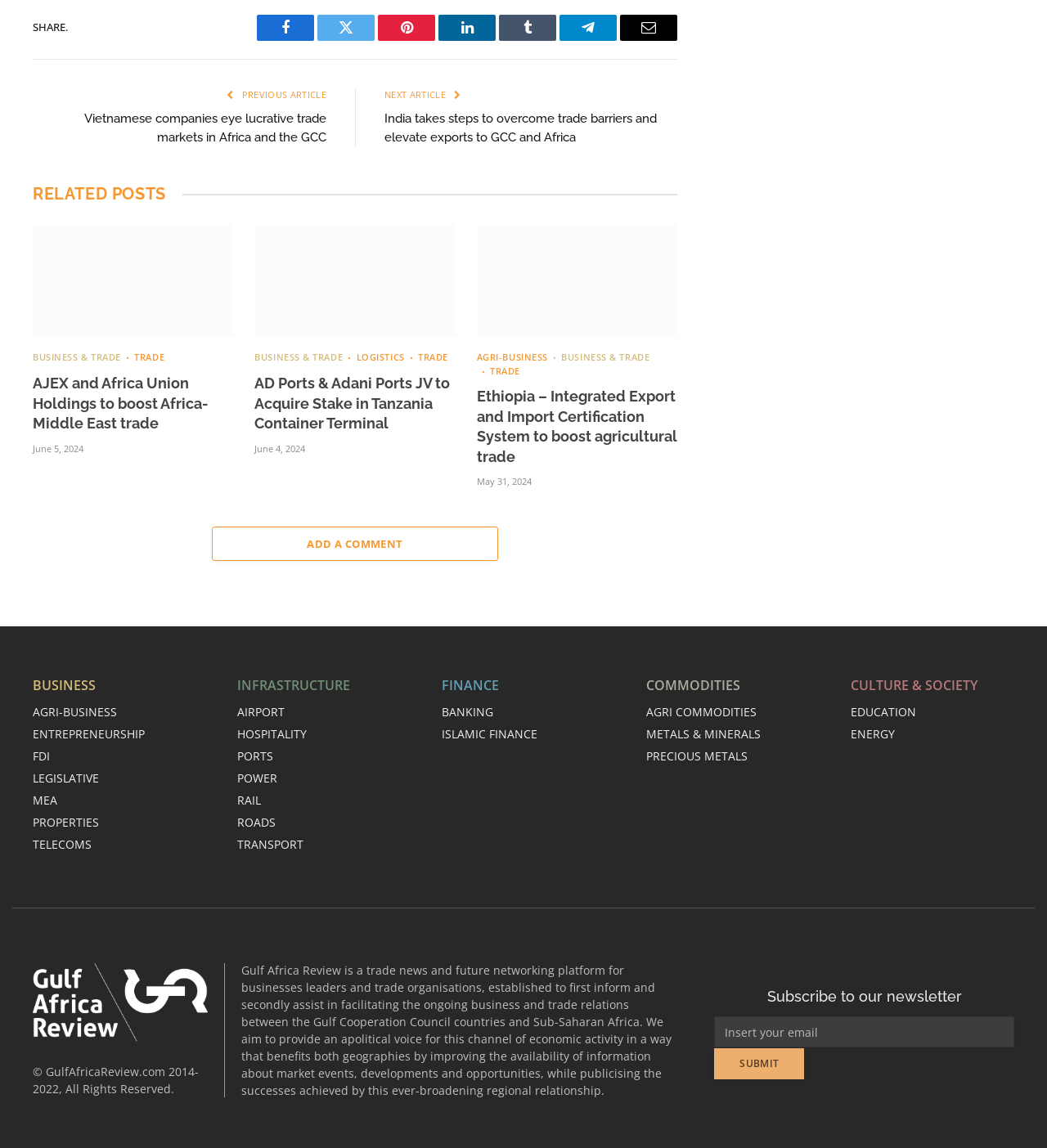Please provide the bounding box coordinates for the UI element as described: "Business & Trade". The coordinates must be four floats between 0 and 1, represented as [left, top, right, bottom].

[0.243, 0.306, 0.327, 0.317]